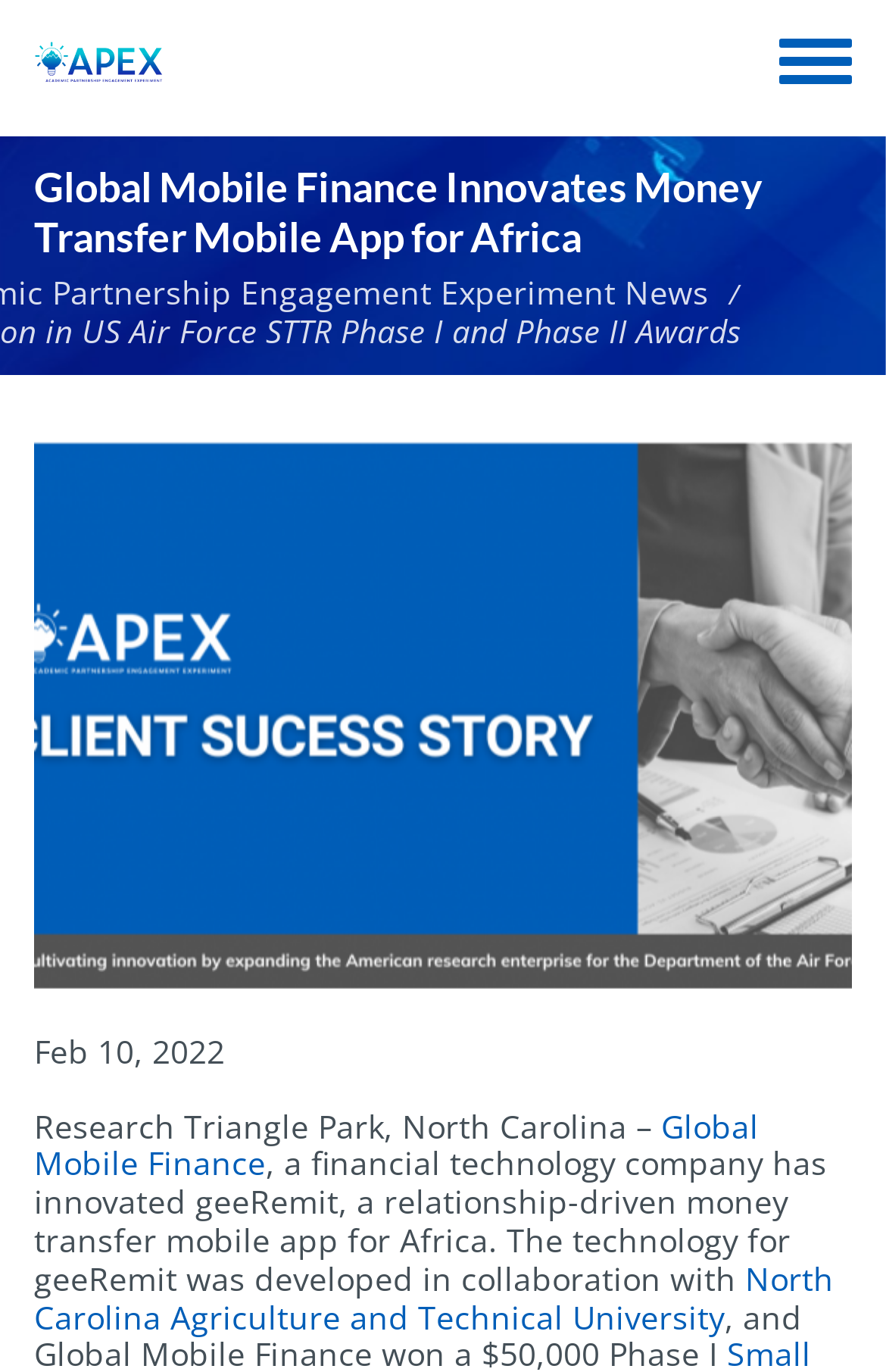Describe all visible elements and their arrangement on the webpage.

The webpage is about Global Mobile Finance, a financial technology company, and its innovation of a money transfer mobile app for Africa called geeRemit. 

At the top left of the page, there is a layout table with a link to the "Home" page, accompanied by a small "Home" icon. 

On the top right, there is a link to "Toggle menu". 

Below the layout table, there is a main heading that reads "Global Mobile Finance Innovates Money Transfer Mobile App for Africa". 

Under the main heading, there is a long paragraph of text that describes the innovation of geeRemit, a relationship-driven money transfer mobile app for Africa. The text mentions that the technology for geeRemit was developed in collaboration with North Carolina Agriculture and Technical University. 

To the left of the paragraph, there is a date "Feb 10, 2022" and a label "Published on". 

There are two links within the paragraph: one to "Global Mobile Finance" and another to "North Carolina Agriculture and Technical University".